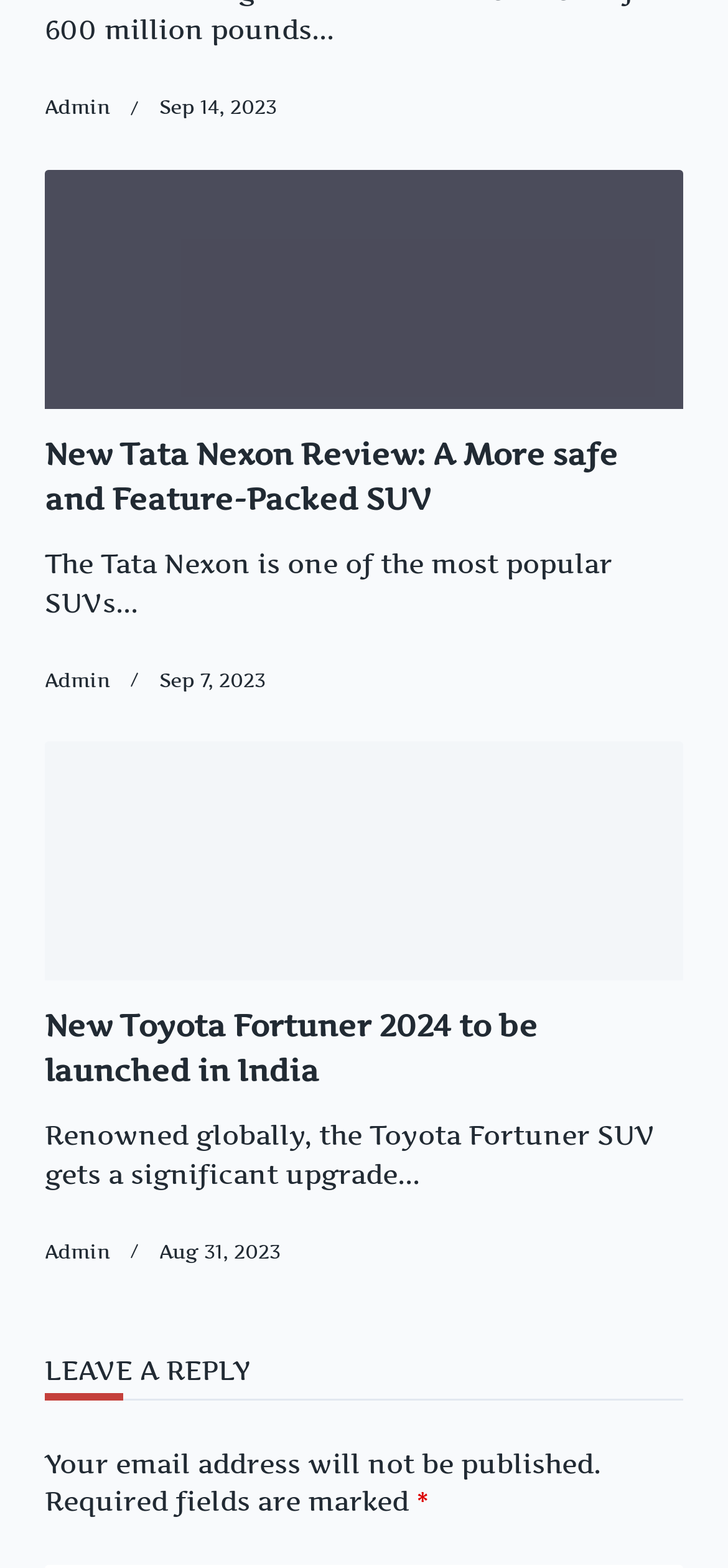How many articles are on this webpage?
Answer the question based on the image using a single word or a brief phrase.

3